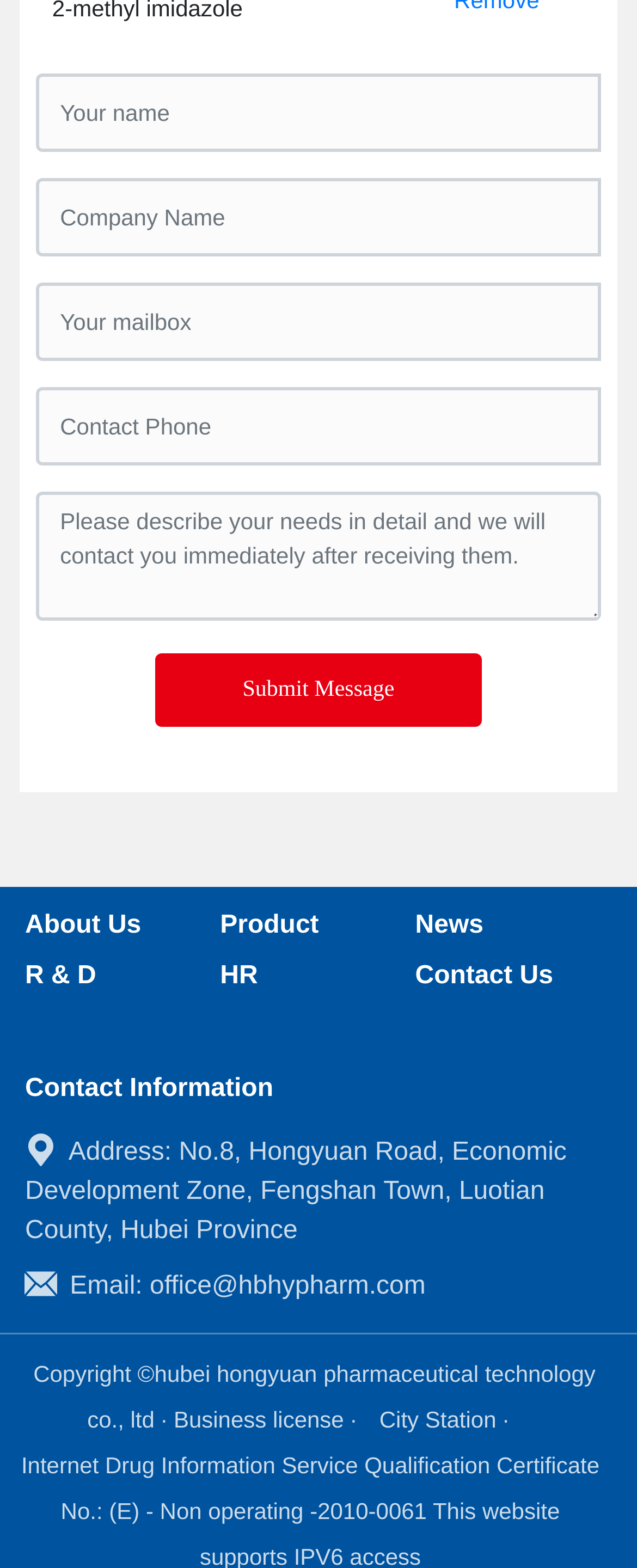Specify the bounding box coordinates (top-left x, top-left y, bottom-right x, bottom-right y) of the UI element in the screenshot that matches this description: Email: office@hbhypharm.com

[0.039, 0.812, 0.668, 0.829]